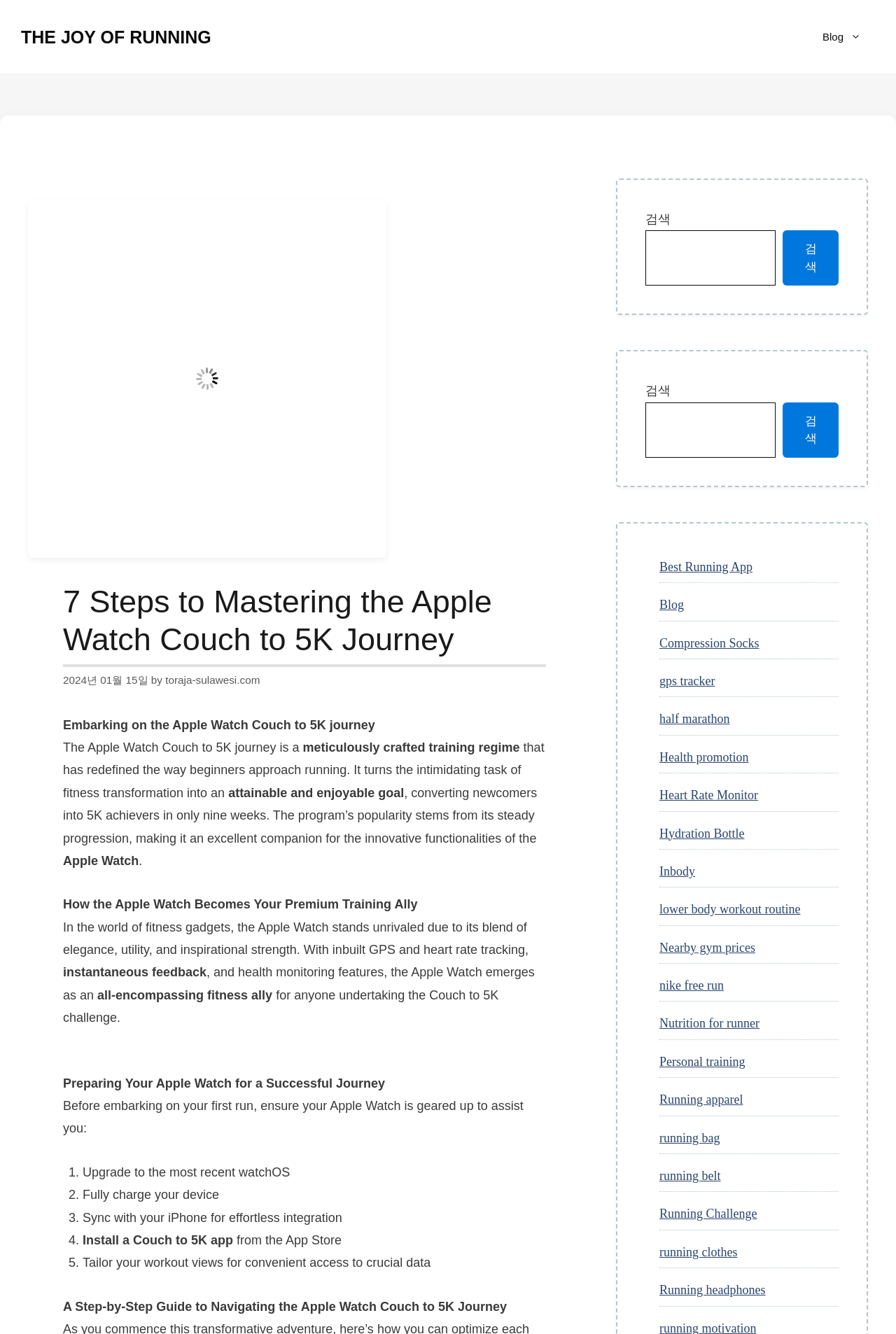Find the bounding box coordinates of the clickable element required to execute the following instruction: "Click the 'Compression Socks' link". Provide the coordinates as four float numbers between 0 and 1, i.e., [left, top, right, bottom].

[0.736, 0.477, 0.847, 0.487]